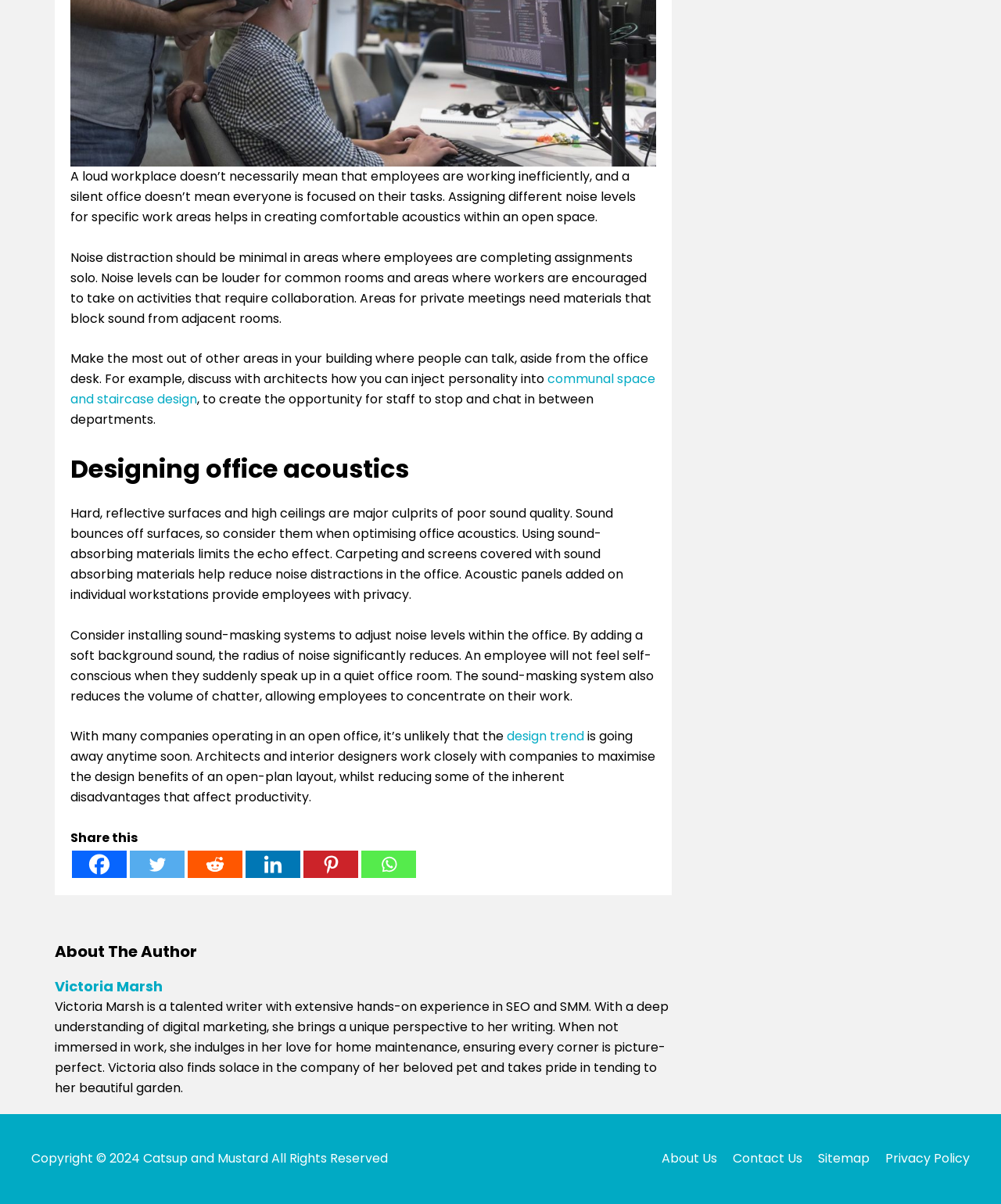Answer the following query with a single word or phrase:
What is the purpose of sound-masking systems?

Reduce noise distractions